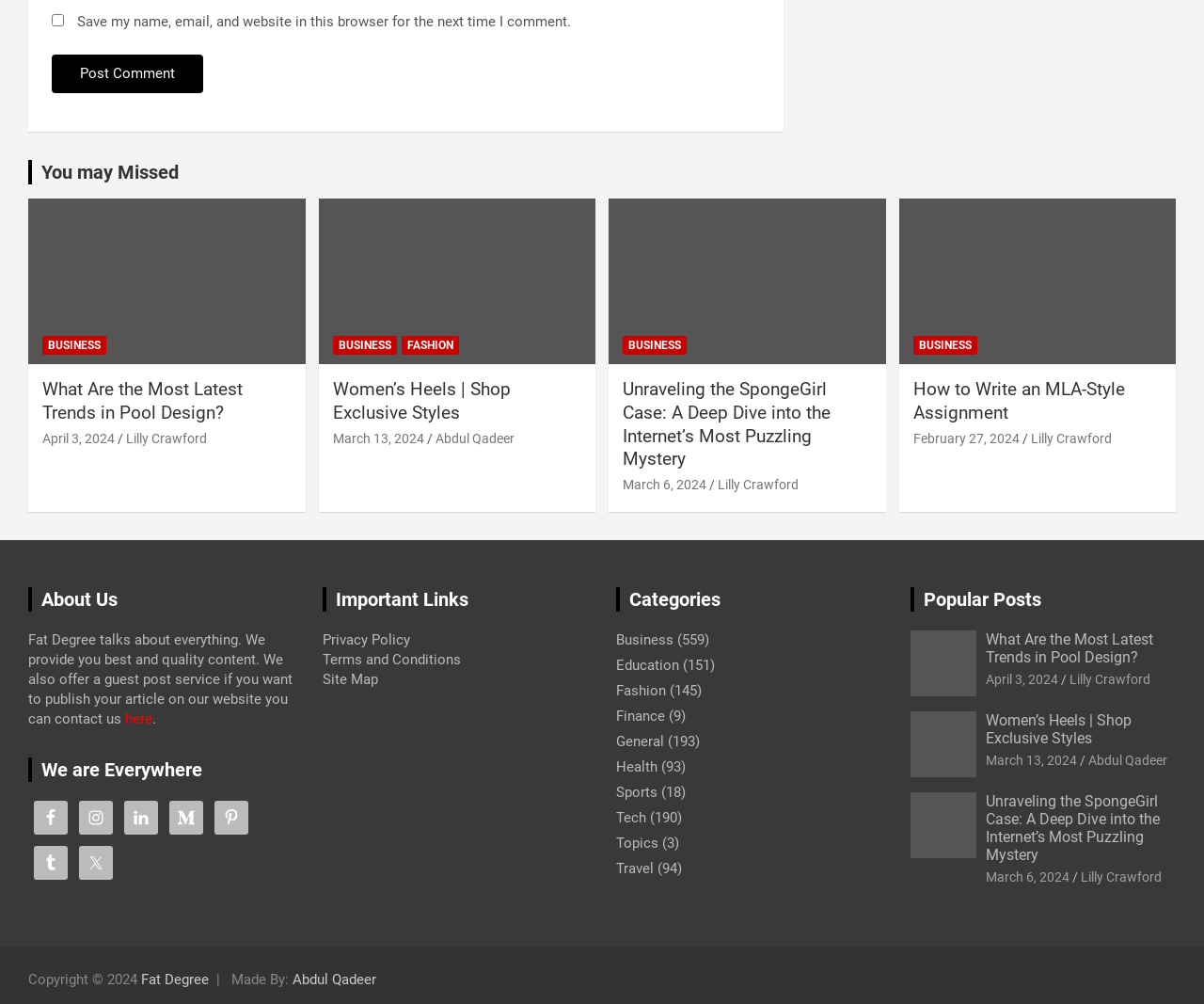Give the bounding box coordinates for the element described as: "Business".

[0.512, 0.629, 0.559, 0.645]